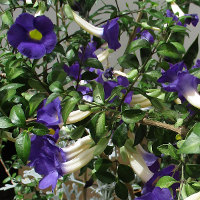Give an elaborate caption for the image.

This vibrant image showcases the stunning flora of **Thunbergia erecta**, commonly recognized for its striking purple flowers and lush green foliage. The plant features a mix of deep purple cup-shaped blooms prominently displayed against the rich green leaves, creating a visually appealing contrast. Some of the flowers are accented by lighter colors, adding depth and complexity to the composition. 

Often found in tropical and subtropical settings, this species thrives in warm climates and is well-suited for enhancing residential landscapes. The picture likely captures a thriving specimen, embodying the beauty and vitality that Thunbergia erecta can bring to gardens and outdoor spaces. Perfect for attracting pollinators, this plant is a popular choice among garden enthusiasts looking to add a splash of color.